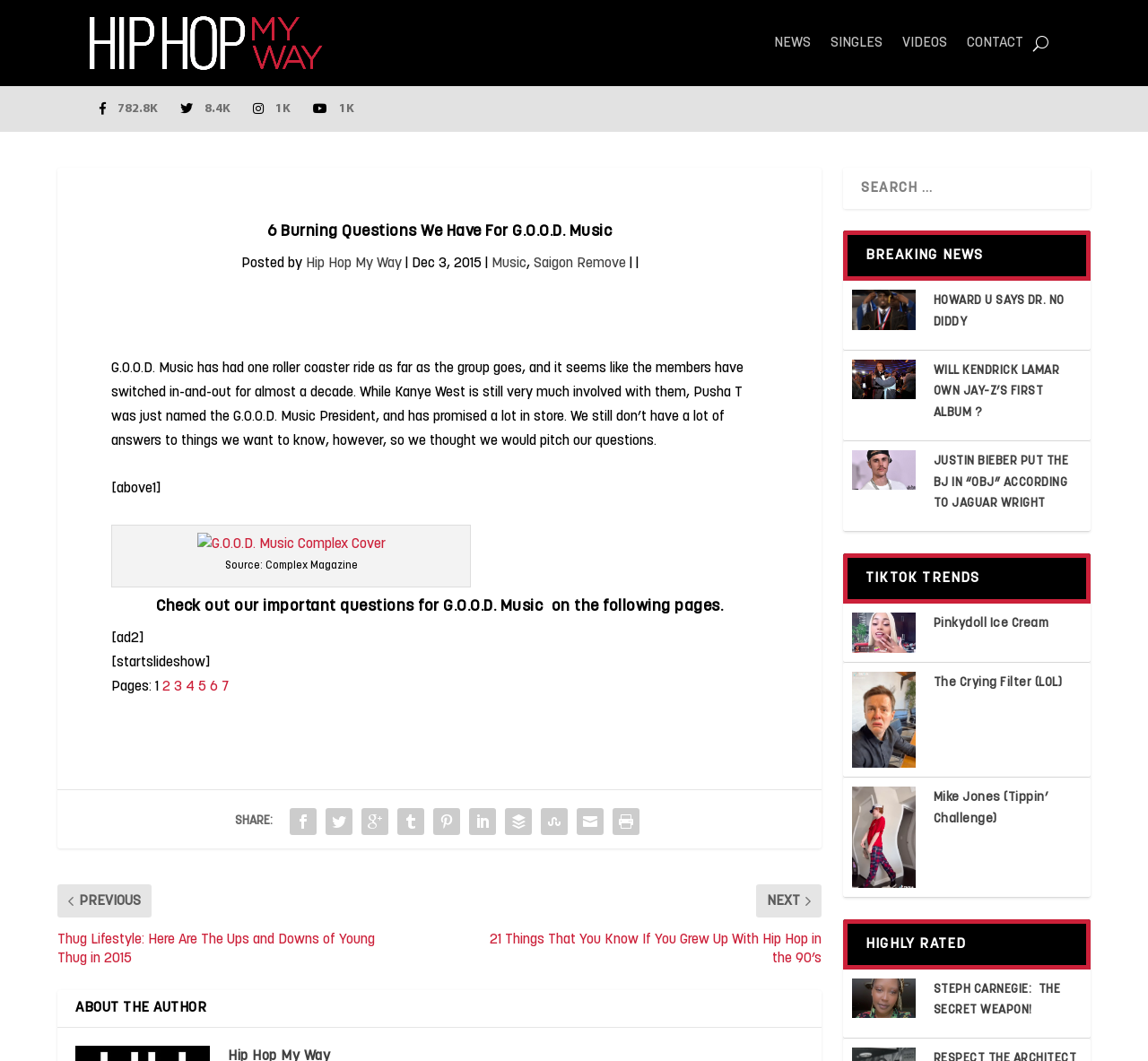Please identify the bounding box coordinates for the region that you need to click to follow this instruction: "Click on NEWS".

[0.674, 0.008, 0.706, 0.073]